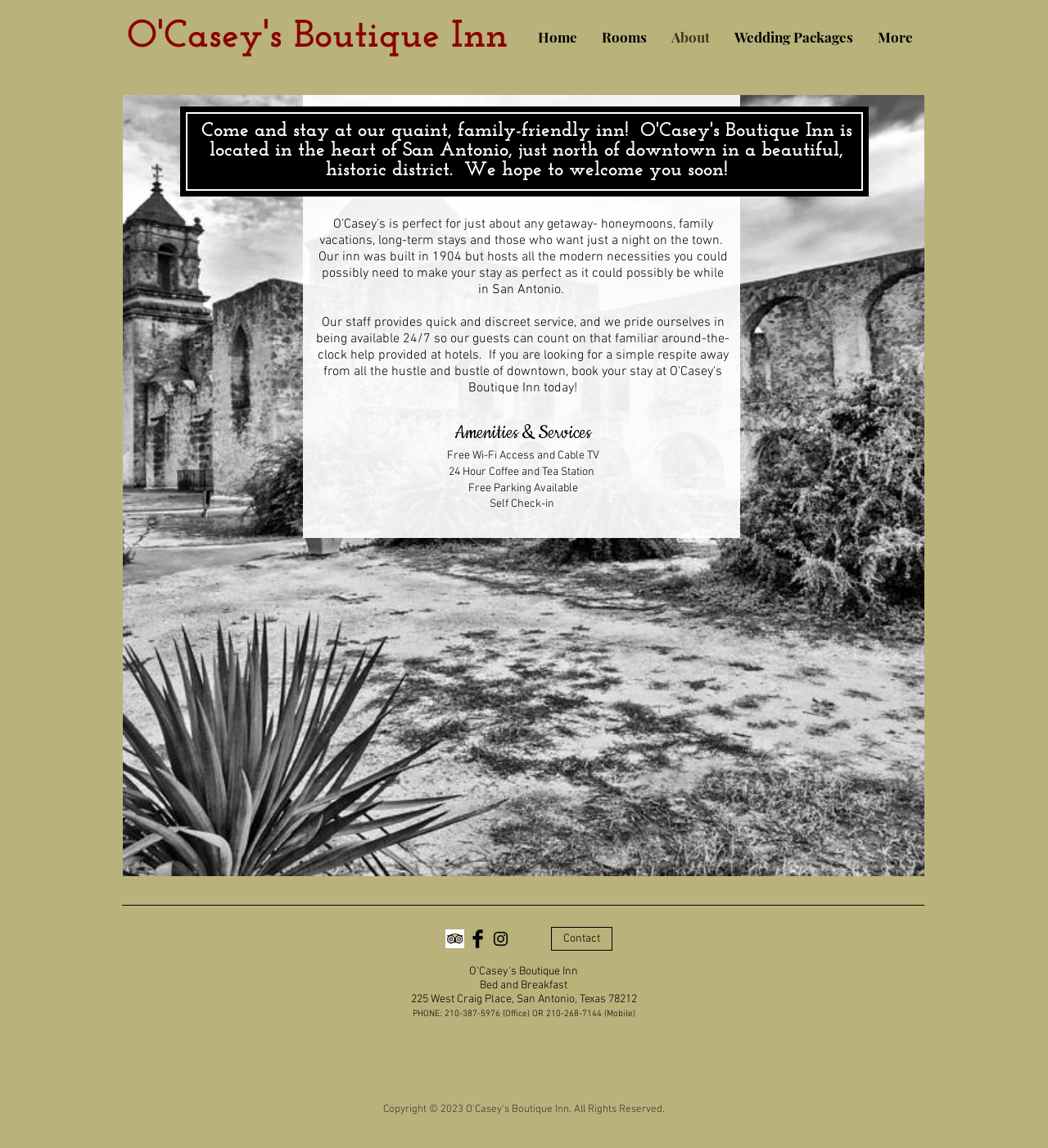Please identify the bounding box coordinates of the area that needs to be clicked to fulfill the following instruction: "Check out the inn's amenities and services."

[0.333, 0.364, 0.665, 0.39]